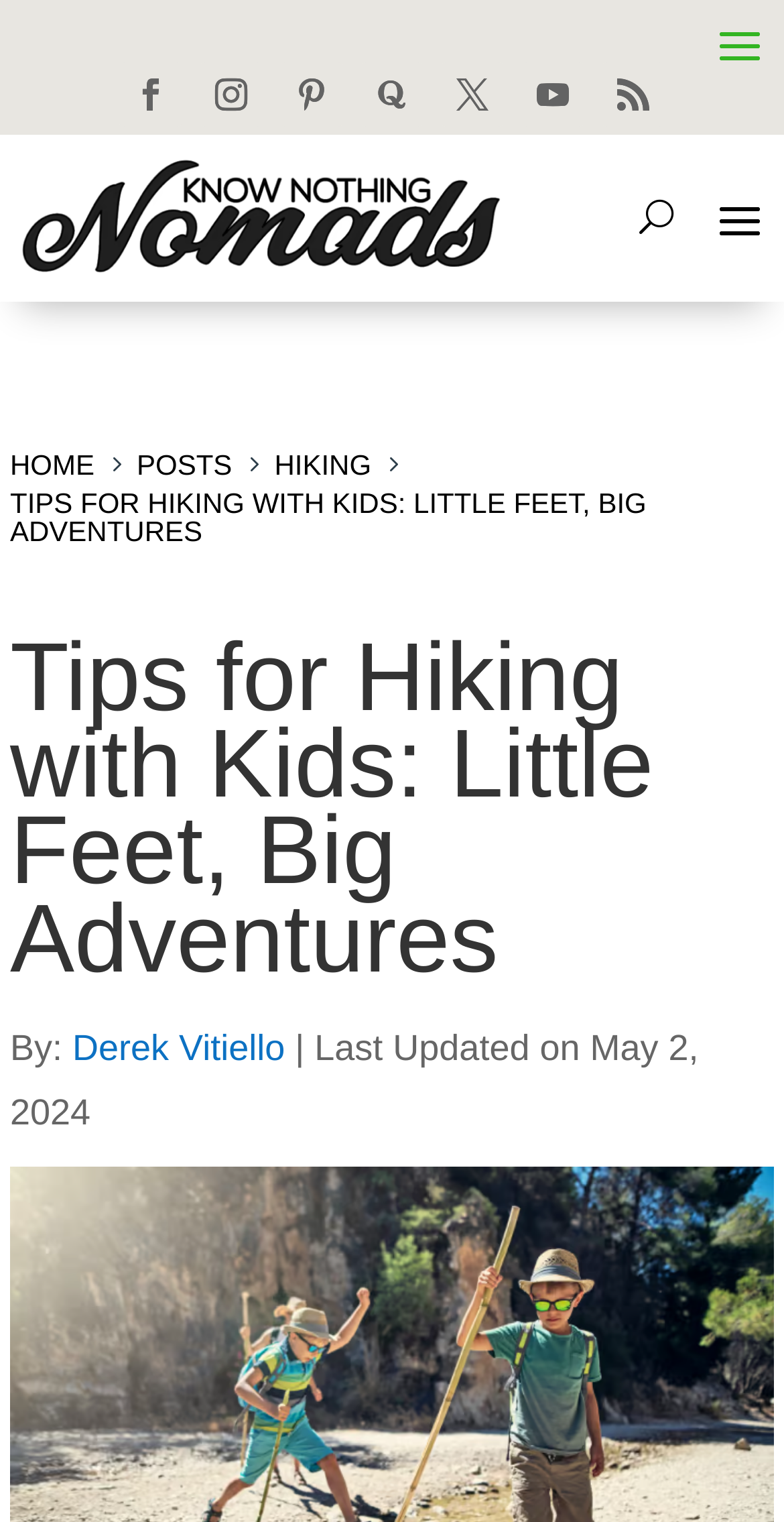Identify and provide the bounding box for the element described by: "Derek Vitiello".

[0.092, 0.675, 0.363, 0.701]